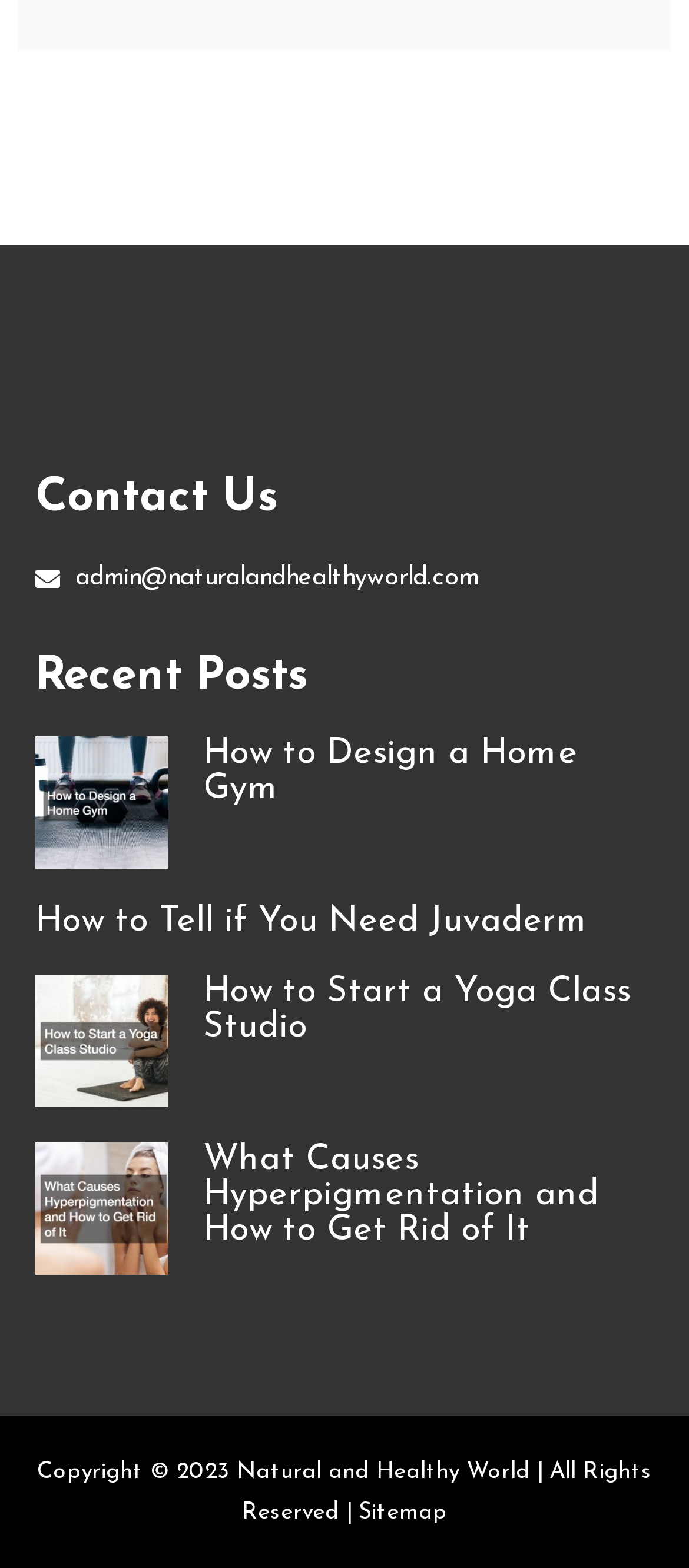Identify the bounding box coordinates of the region that should be clicked to execute the following instruction: "view recent posts".

[0.051, 0.416, 0.949, 0.447]